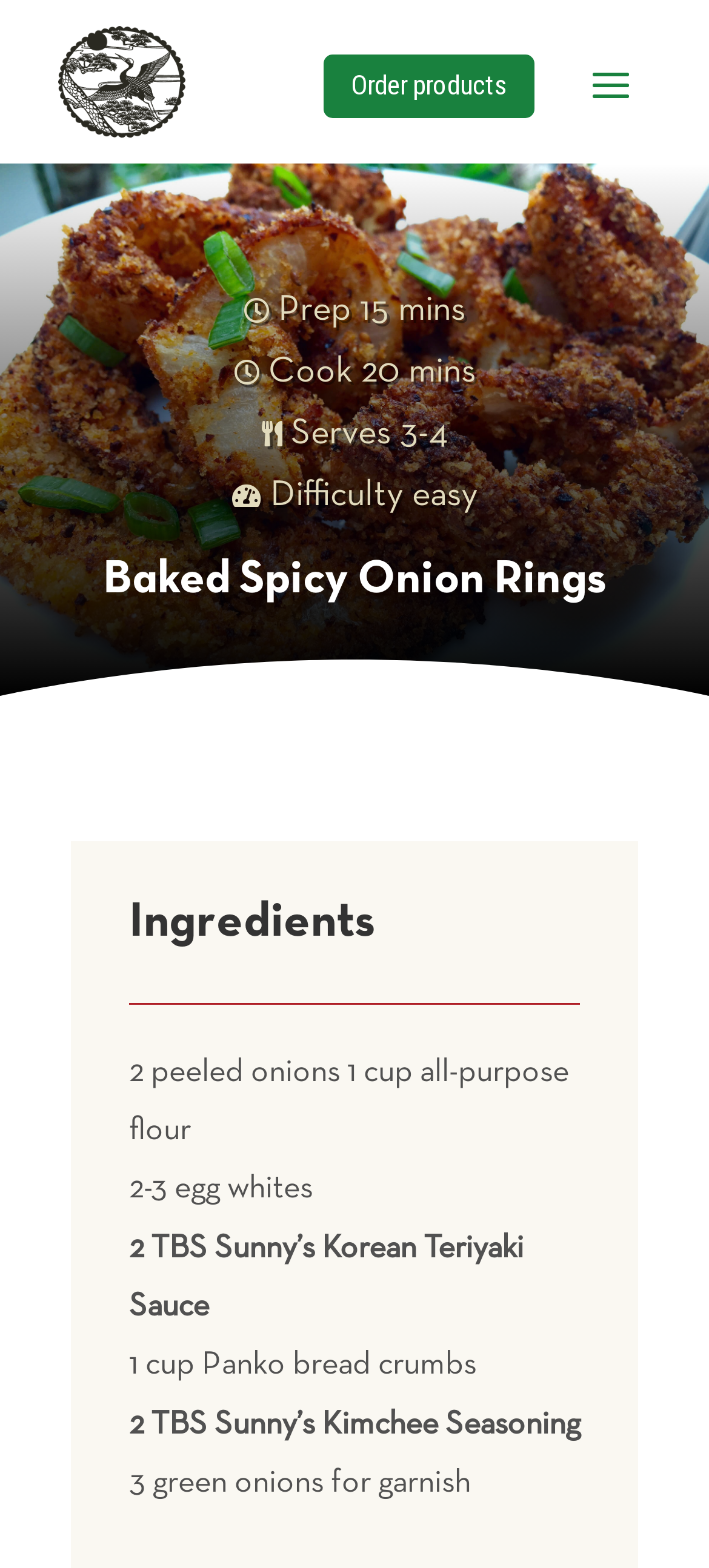Given the description Order products, predict the bounding box coordinates of the UI element. Ensure the coordinates are in the format (top-left x, top-left y, bottom-right x, bottom-right y) and all values are between 0 and 1.

[0.456, 0.035, 0.754, 0.075]